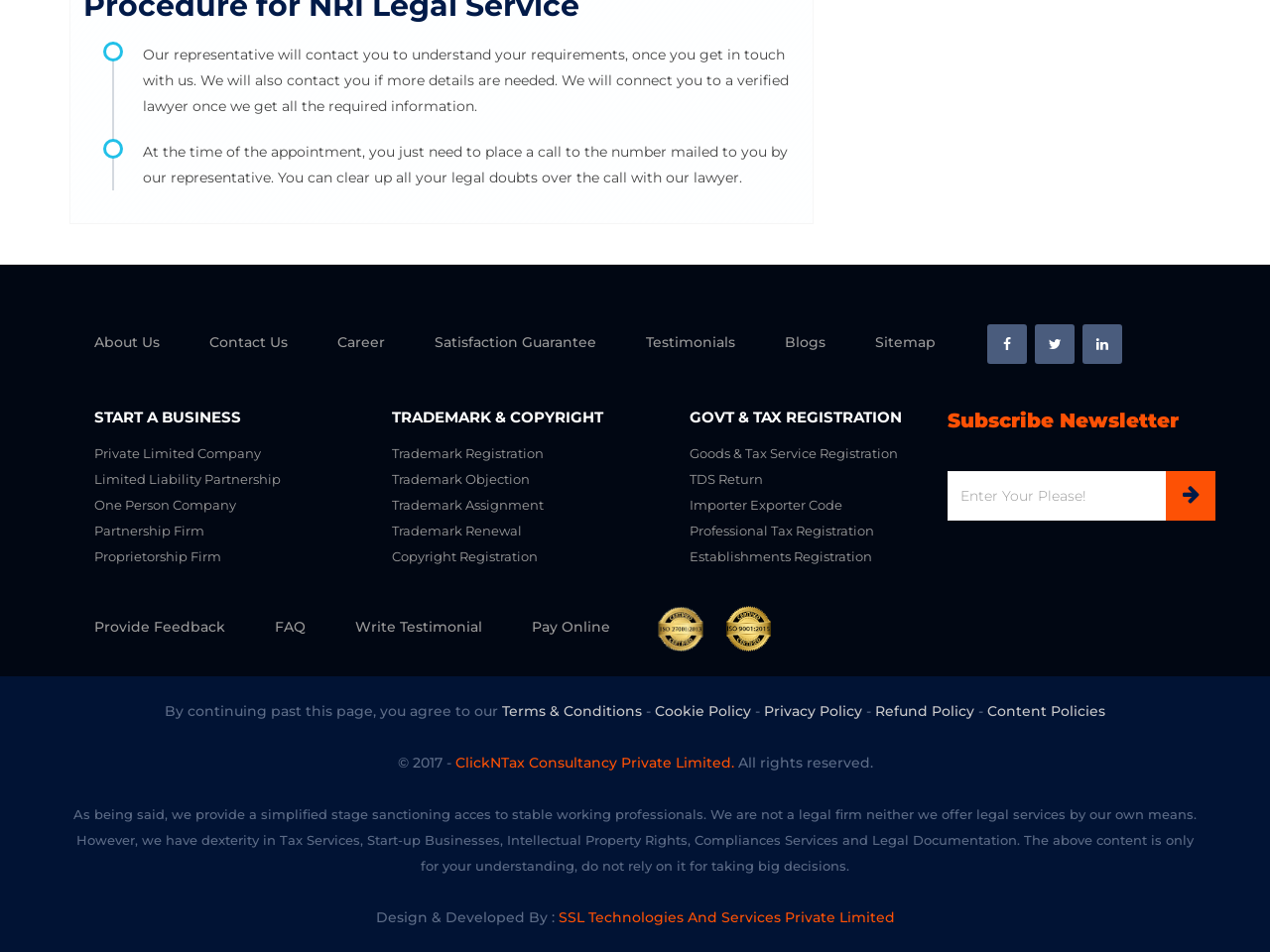What is the purpose of this website?
Based on the screenshot, respond with a single word or phrase.

Legal services